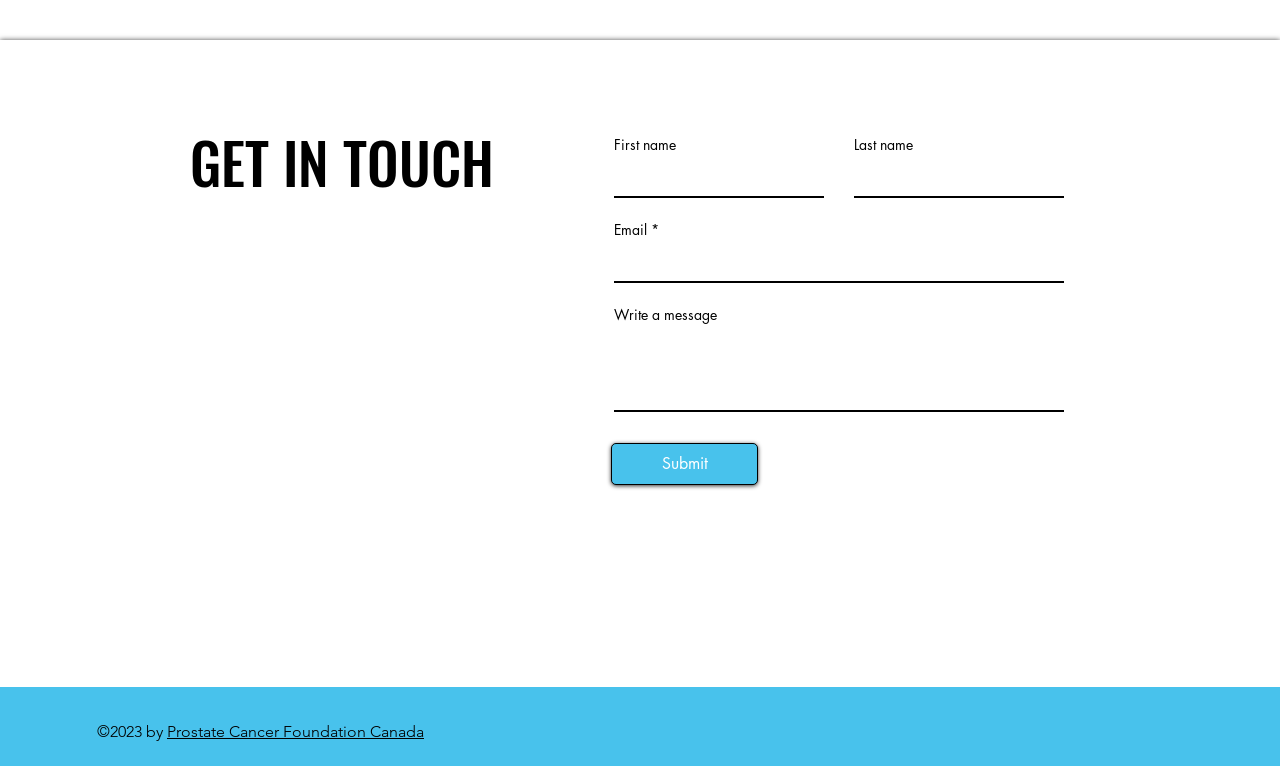Using the details from the image, please elaborate on the following question: How many social media links are present?

The list element with the description 'Social Bar' contains four link elements with descriptions 'Twitter', 'LinkedIn', 'Facebook', and 'Instagram', which are social media links.